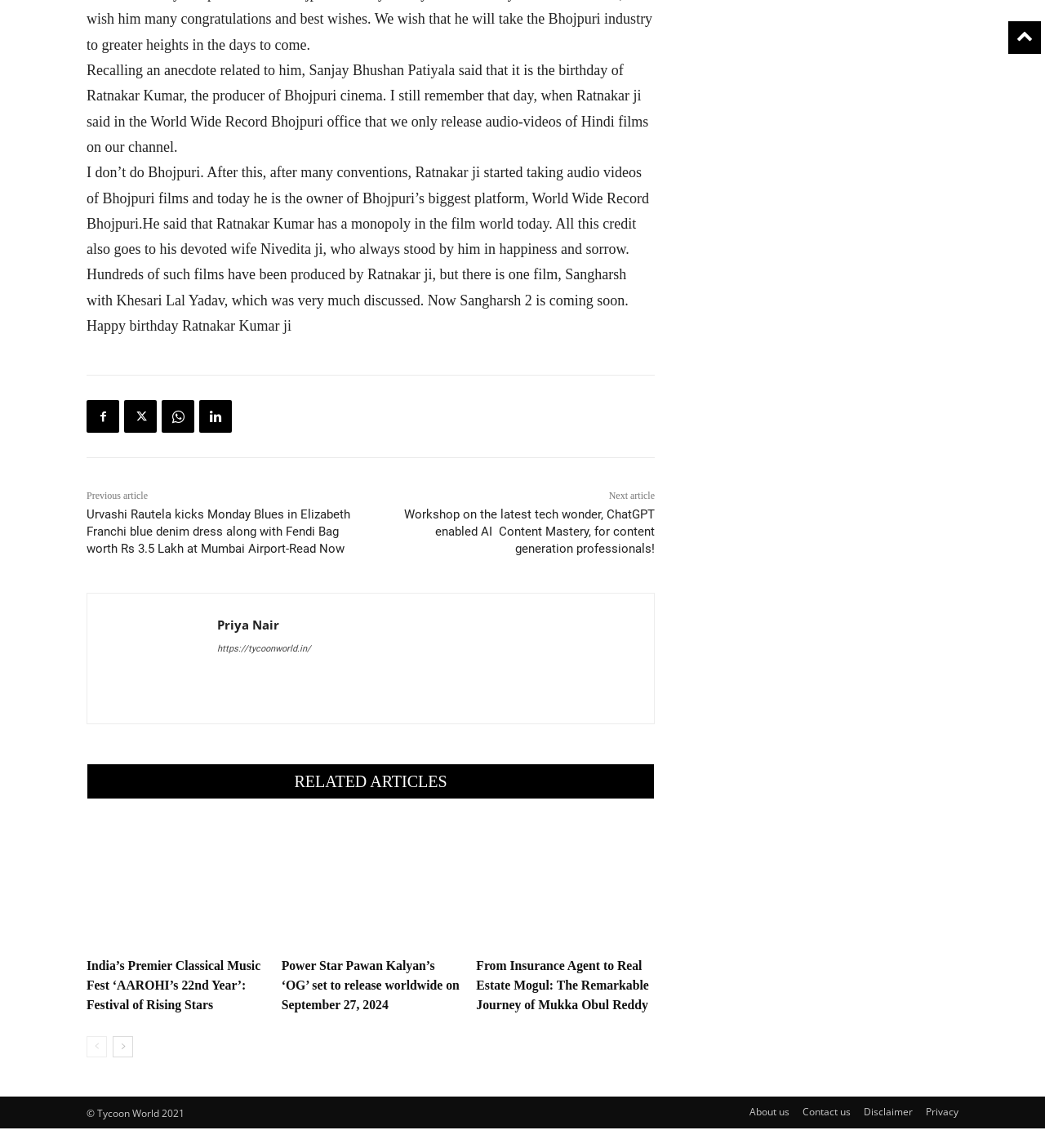Using the information in the image, give a comprehensive answer to the question: 
What is the name of the film discussed in the article?

The webpage mentions that Ratnakar ji produced hundreds of films, but one film, Sangharsh with Khesari Lal Yadav, was very much discussed, and now Sangharsh 2 is coming soon.